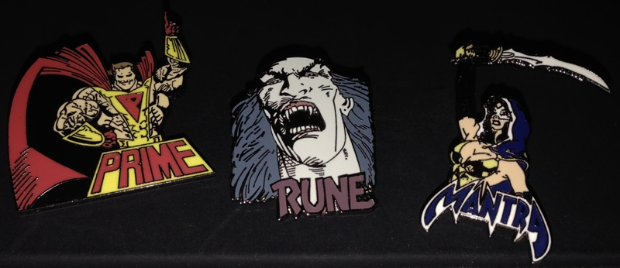Detail every aspect of the image in your description.

The image showcases a vibrant collection of three collectible pins featuring iconic characters from the Ultraverse, a comic book universe known for its unique heroes. From left to right, the pins are as follows: 

1. **Prime** displays a hero posed with a proud stance, boldly representing strength and valor. His colorful design, with a dynamic pose and recognizable emblem, captures the essence of an action-packed superhero.

2. **Rune** is depicted with an intense expression, embodying a fierce and powerful presence. The artwork highlights dramatic features, contributing to the pin’s striking appeal and evoking the character's complex narrative within the Ultraverse.

3. **Mantra** stands to the right, poised with a weapon in hand, further showcasing the character's readiness for battle. Her design combines elegance and strength, offering a unique representation that reflects her role in the comics.

These pins, characterized by their attention to detail and quality craftsmanship, fall under the "cloisonné" style—an art technique that lends a sophisticated touch to collectible items, making them not just memorabilia but pieces of art. Each pin is a reminder of the Ultraverse’s rich storytelling and diverse character roster, appealing to both fans and collectors alike.